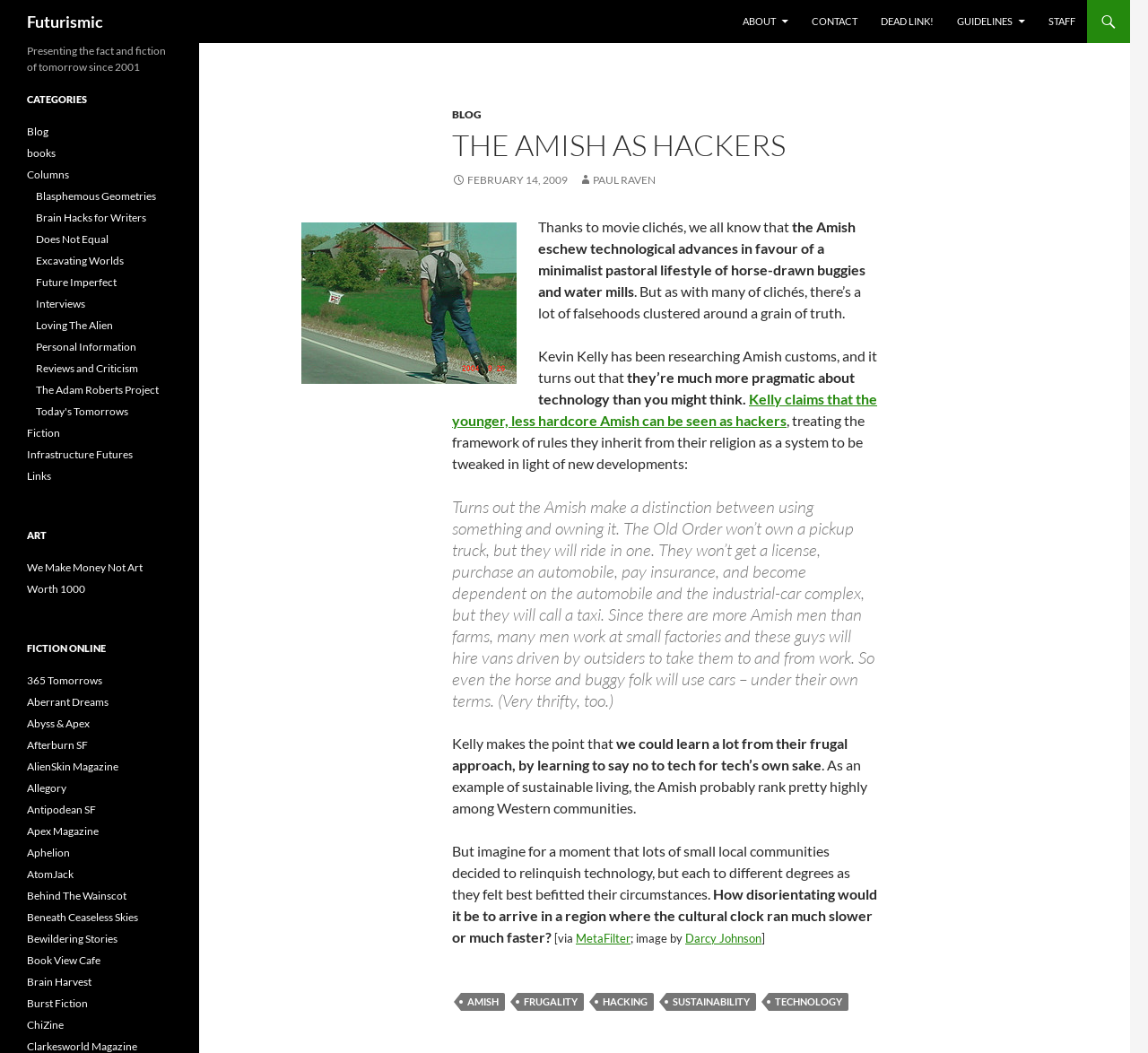Could you locate the bounding box coordinates for the section that should be clicked to accomplish this task: "Search for something".

None